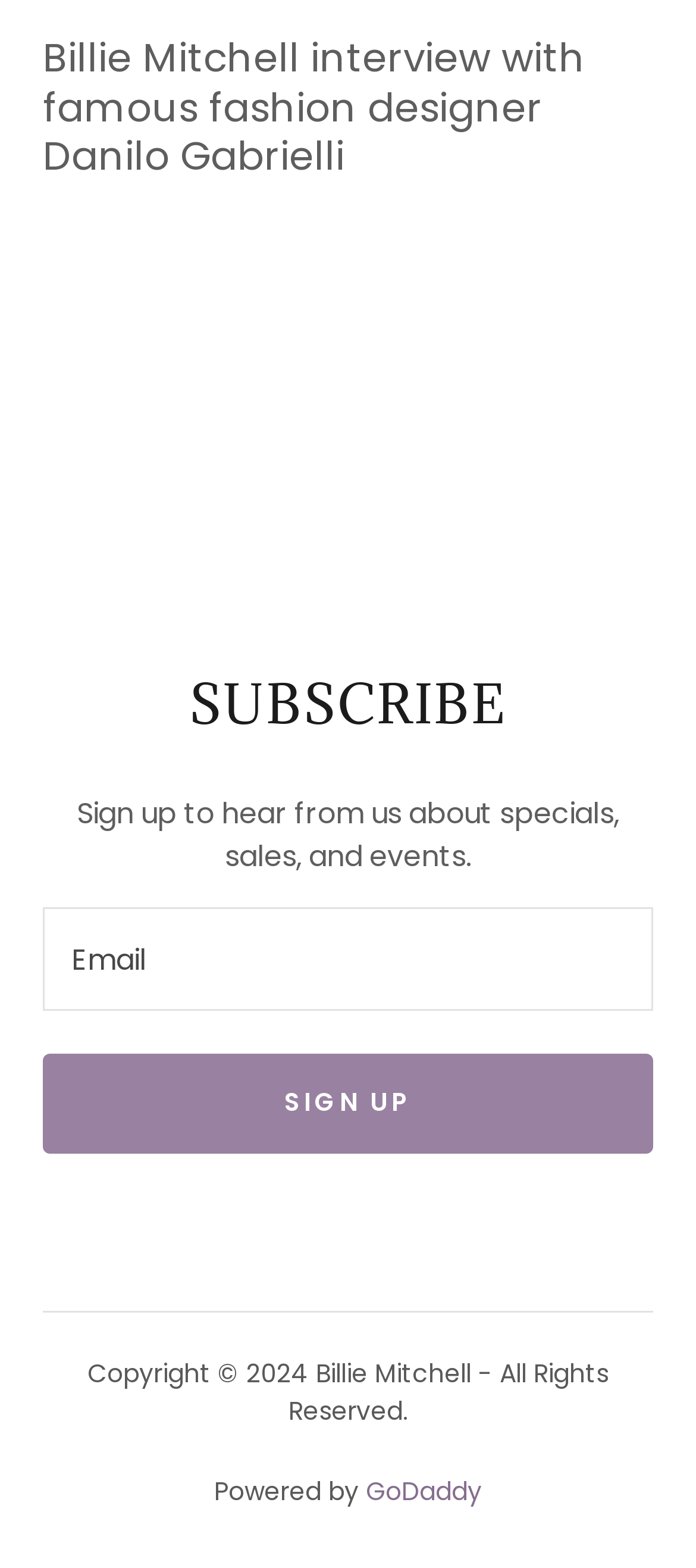What is the purpose of the textbox?
Look at the image and answer the question with a single word or phrase.

Email